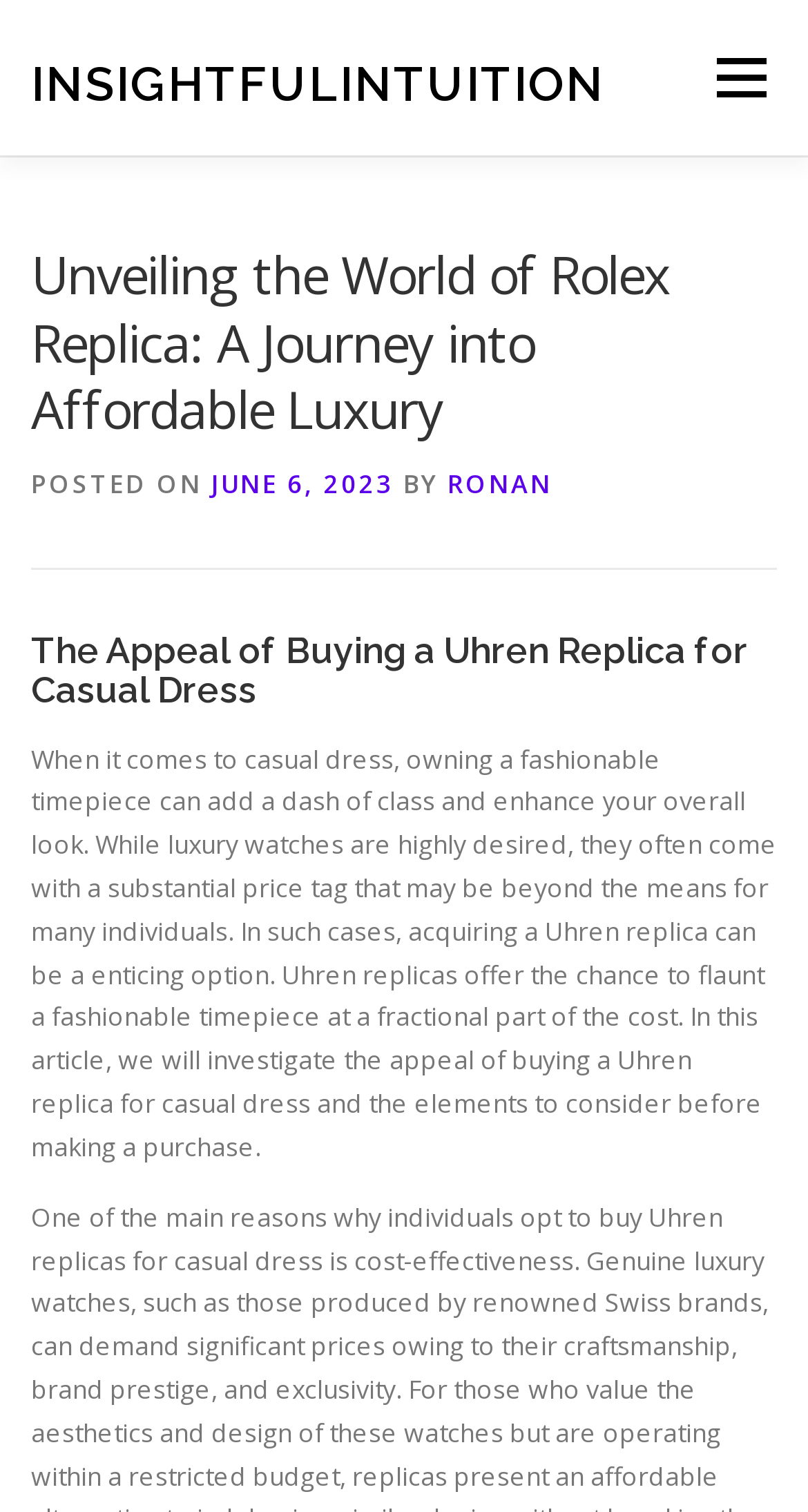Provide a single word or phrase answer to the question: 
What is the category of watches discussed in the article?

Uhren Replica